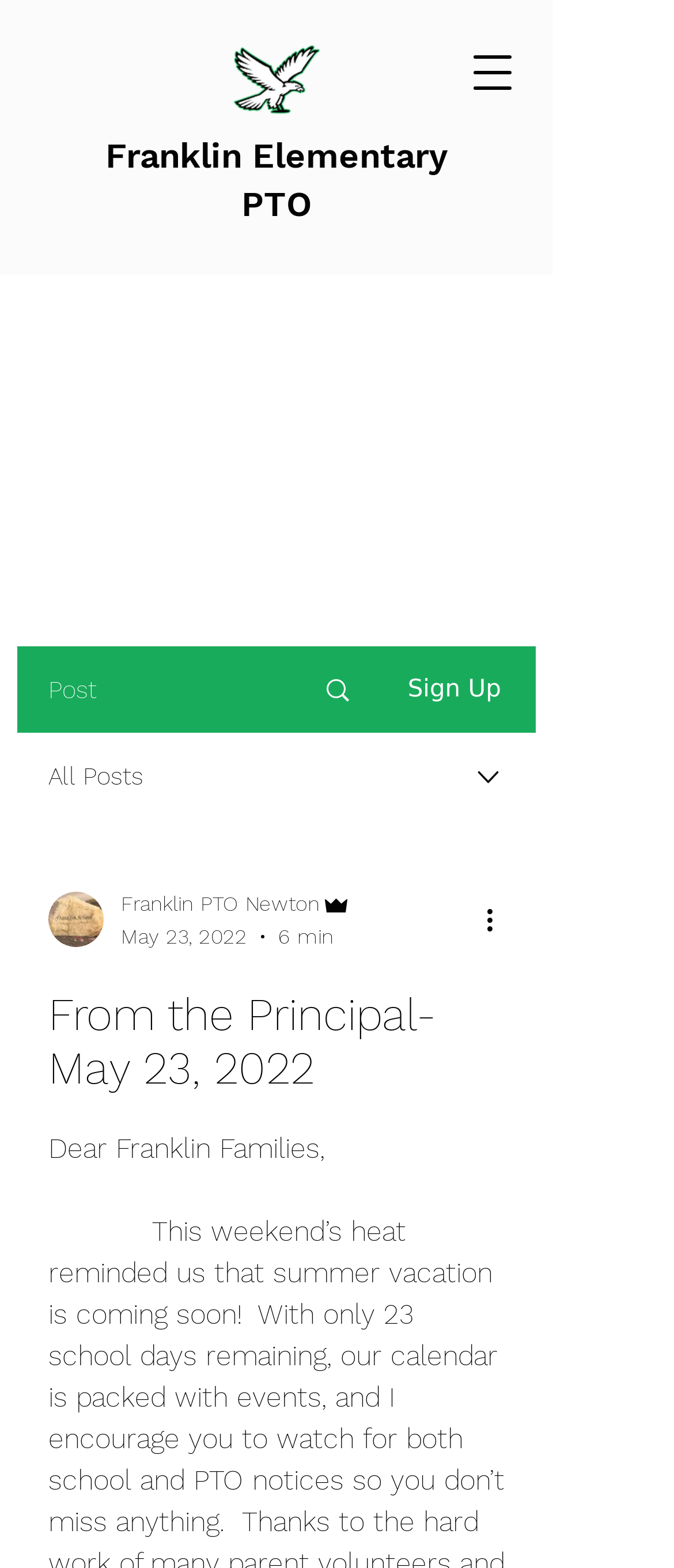What is the type of post?
Using the visual information from the image, give a one-word or short-phrase answer.

From the Principal